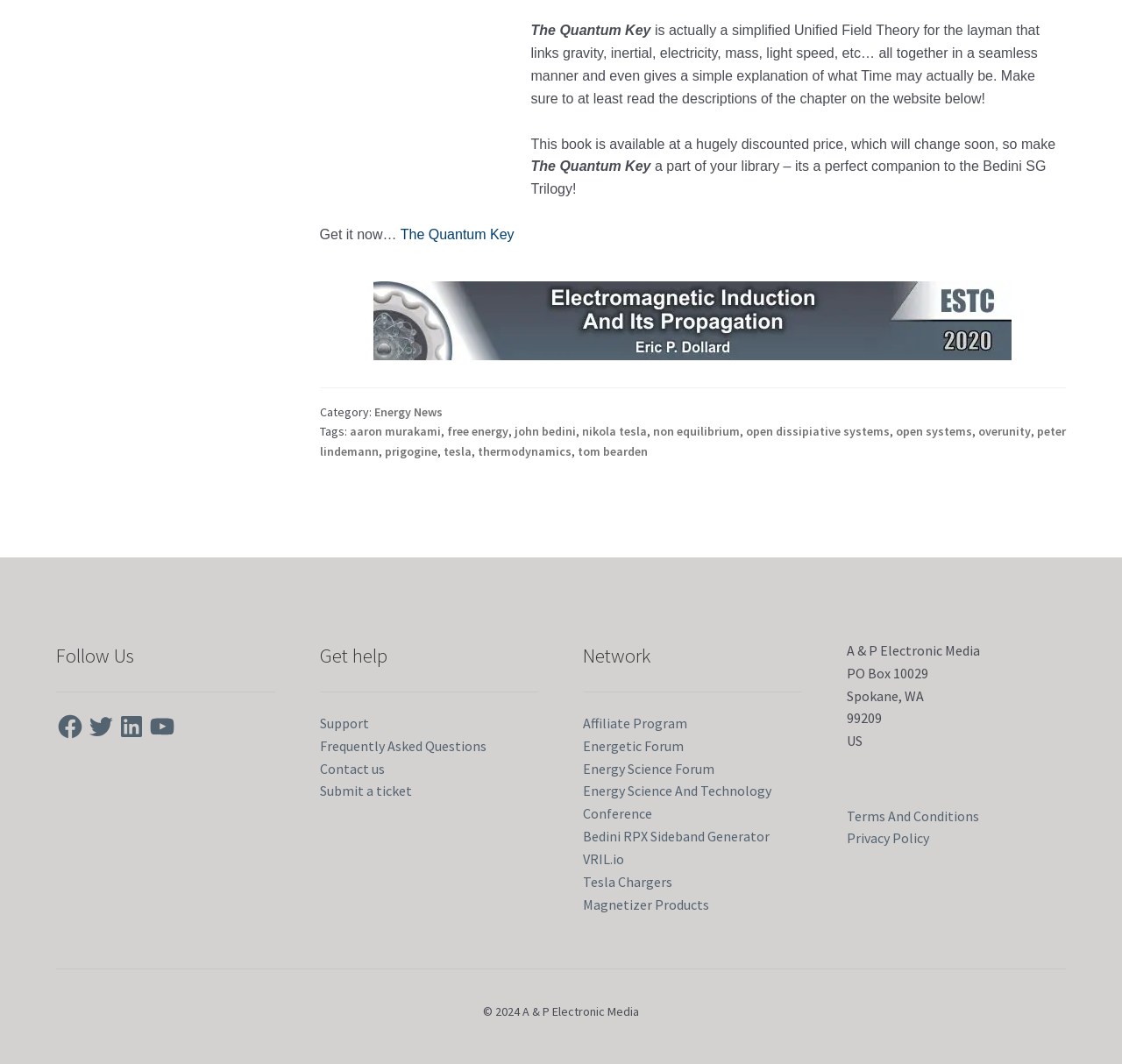Identify the bounding box coordinates for the region of the element that should be clicked to carry out the instruction: "View Terms And Conditions". The bounding box coordinates should be four float numbers between 0 and 1, i.e., [left, top, right, bottom].

[0.754, 0.758, 0.872, 0.775]